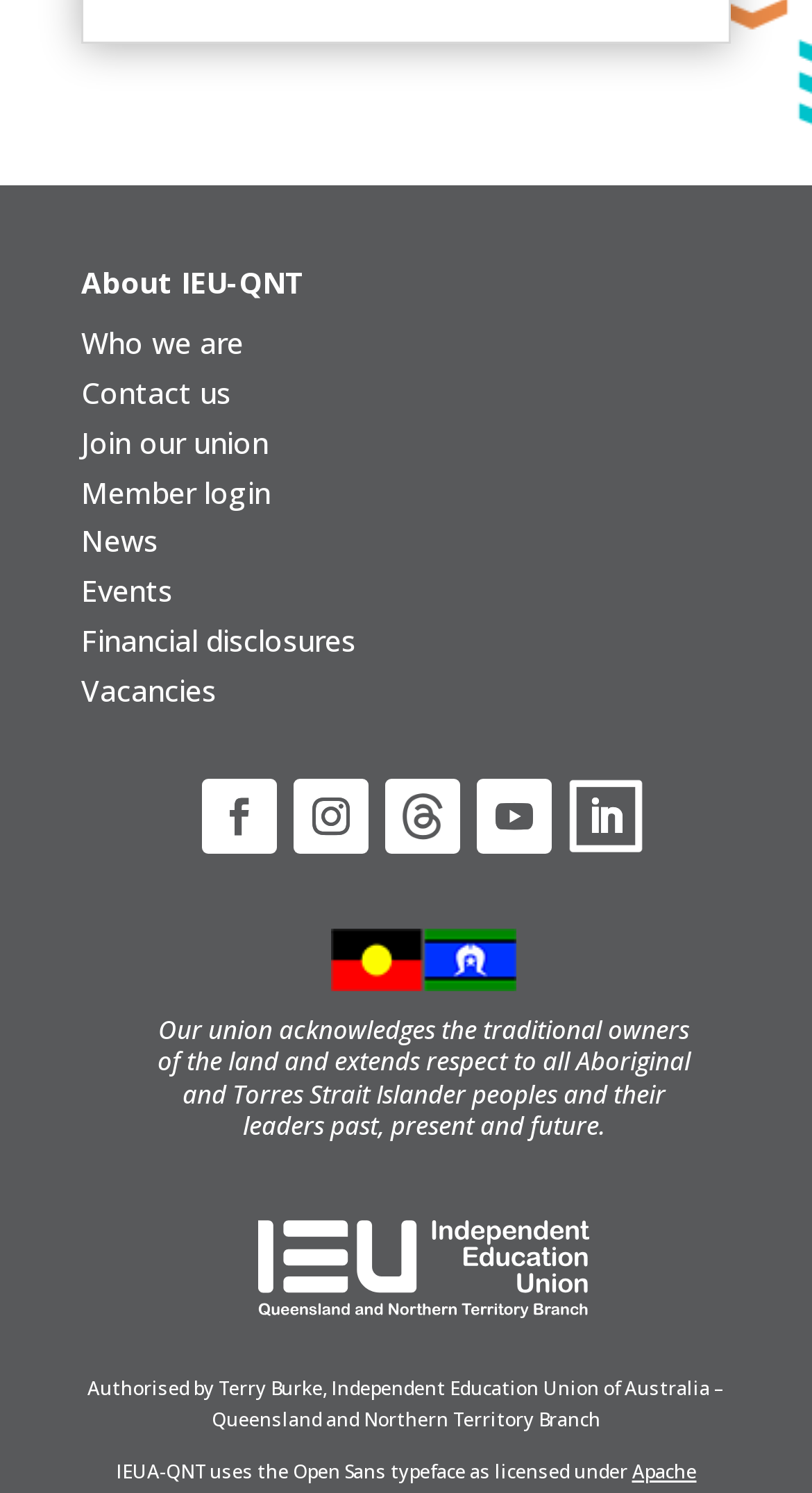Please specify the bounding box coordinates of the clickable section necessary to execute the following command: "Login as a member".

[0.1, 0.316, 0.333, 0.343]